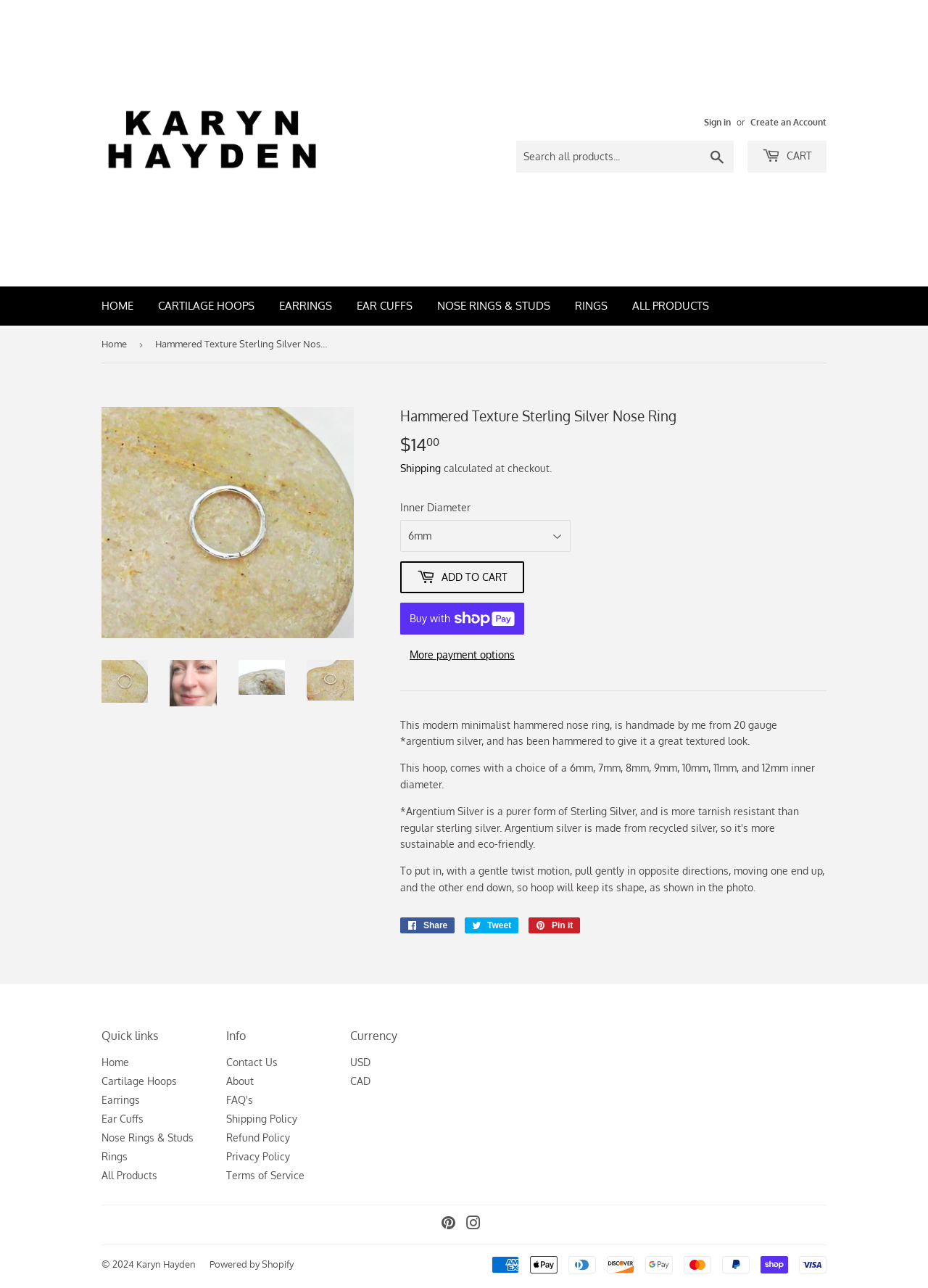Locate the bounding box coordinates of the clickable region to complete the following instruction: "Add to cart."

[0.431, 0.436, 0.565, 0.461]